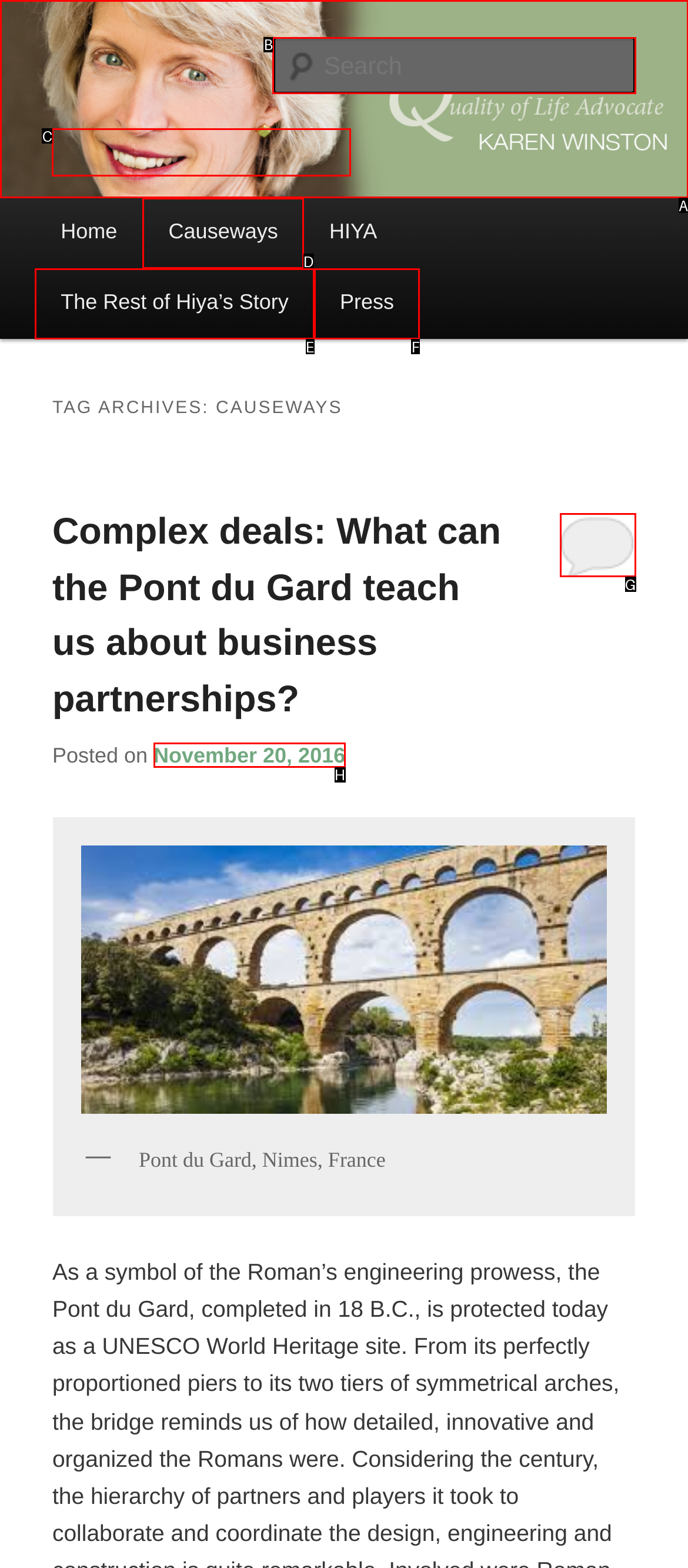From the options shown, which one fits the description: The Rest of Hiya’s Story? Respond with the appropriate letter.

E